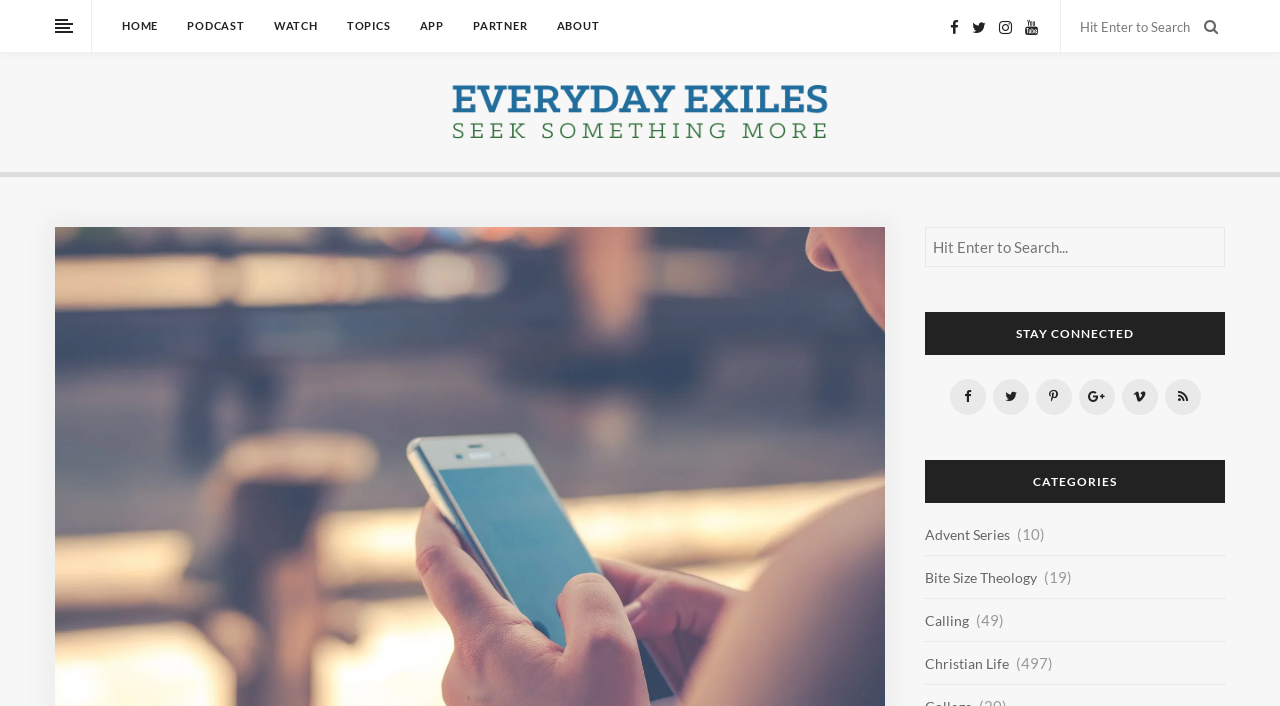Locate and generate the text content of the webpage's heading.

How My Smartphone is Replacing God